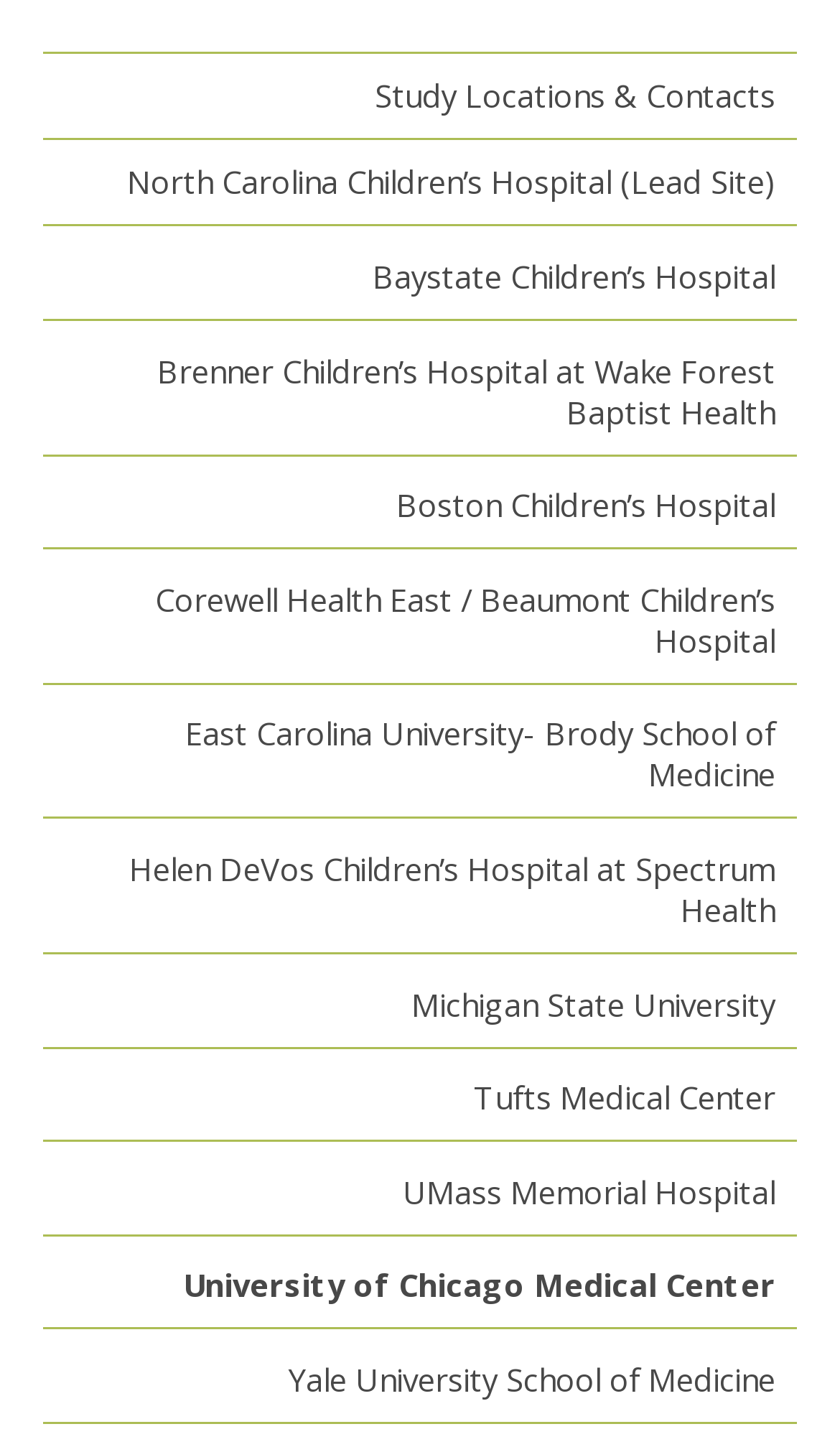Locate the bounding box coordinates of the area you need to click to fulfill this instruction: 'Visit North Carolina Children’s Hospital'. The coordinates must be in the form of four float numbers ranging from 0 to 1: [left, top, right, bottom].

[0.051, 0.097, 0.949, 0.157]